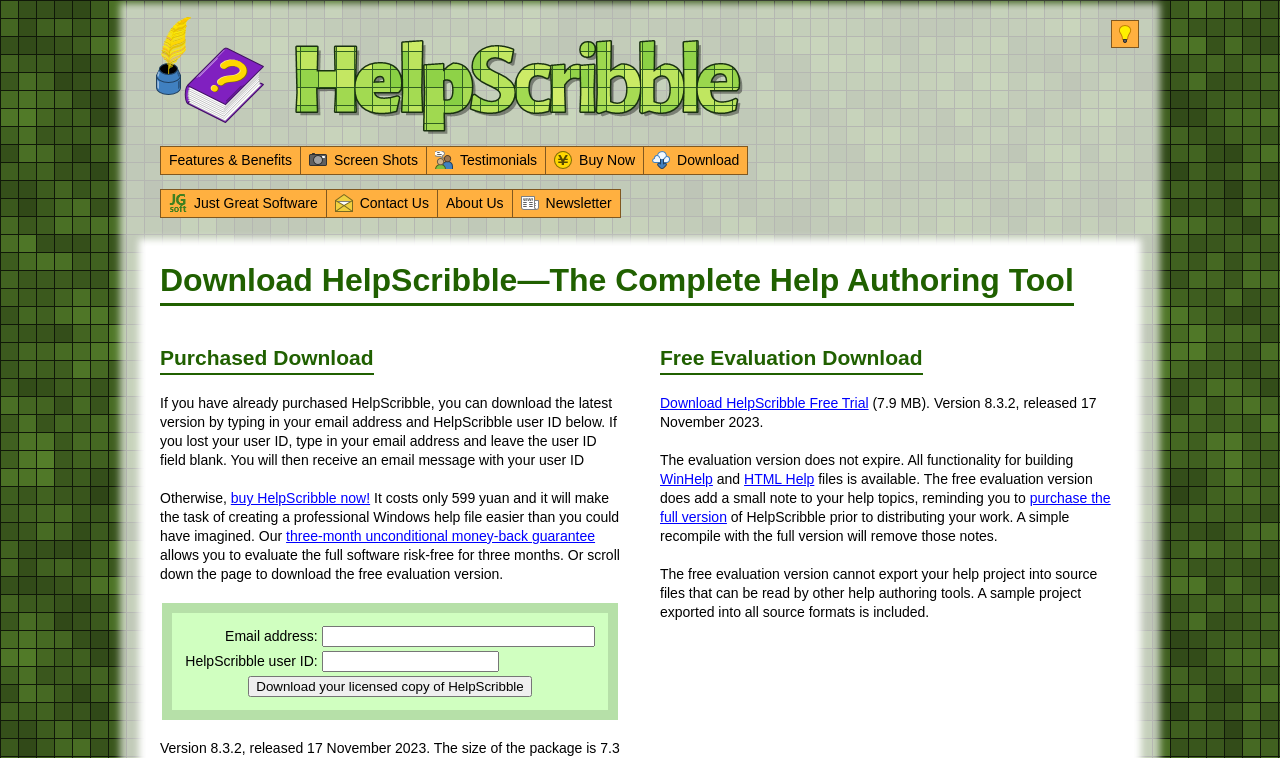Write an exhaustive caption that covers the webpage's main aspects.

The webpage is about HelpScribble, a help authoring tool. At the top, there is a logo of HelpScribble, accompanied by a link to the same. Below the logo, there are several links to different sections of the webpage, including "Features & Benefits", "Screen Shots", "Testimonials", "Buy Now", and "Download". Each of these links has a small icon next to it.

The main content of the webpage is divided into two sections. The first section is about purchasing and downloading the full version of HelpScribble. It has a heading "Download HelpScribble—The Complete Help Authoring Tool" and explains that if you have already purchased the software, you can download the latest version by entering your email address and user ID. There is a form below with two text boxes for email address and user ID, and a button to download the licensed copy of HelpScribble.

The second section is about downloading the free evaluation version of HelpScribble. It has a heading "Free Evaluation Download" and explains that the evaluation version does not expire and has all the functionality for building WinHelp and HTML Help files, but it adds a small note to your help topics reminding you to purchase the full version. There is a link to download the free trial version, along with some details about the version and its limitations.

Throughout the webpage, there are several images and icons, but no large images or graphics. The layout is clean and easy to navigate, with clear headings and concise text.